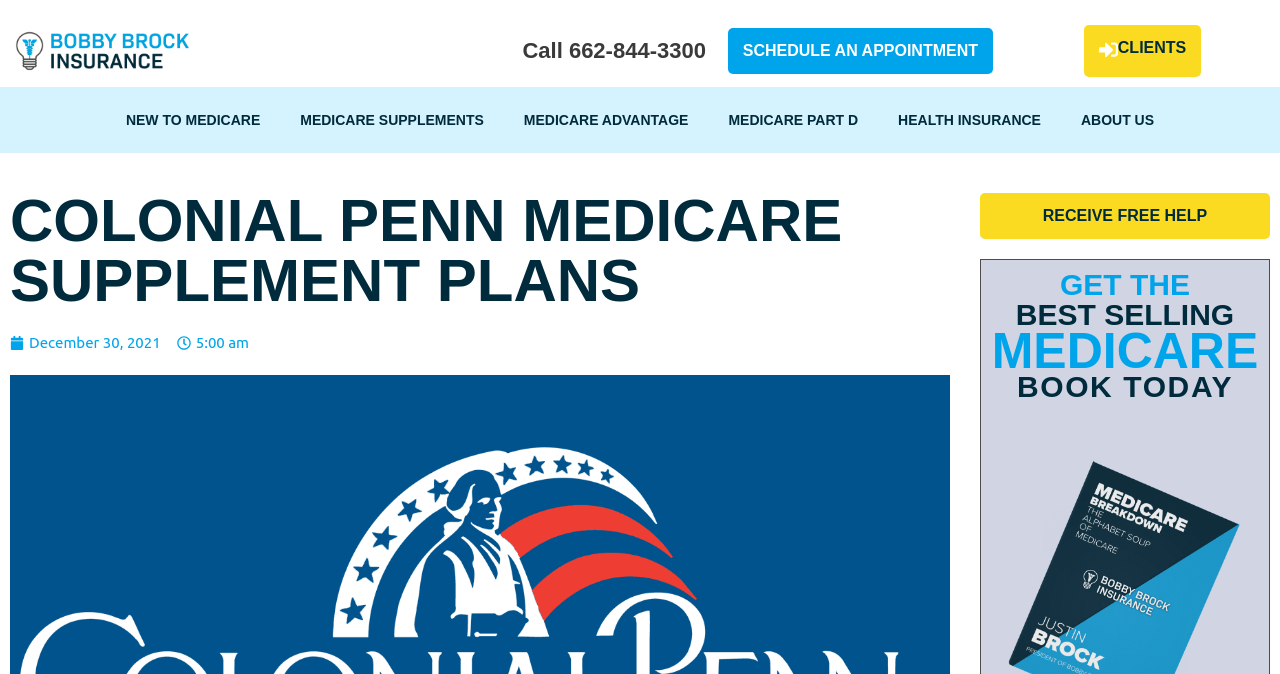Please analyze the image and provide a thorough answer to the question:
What is the phone number to call?

I found the phone number by looking at the heading element that says 'Call 662-844-3300' which is located at the top of the webpage.